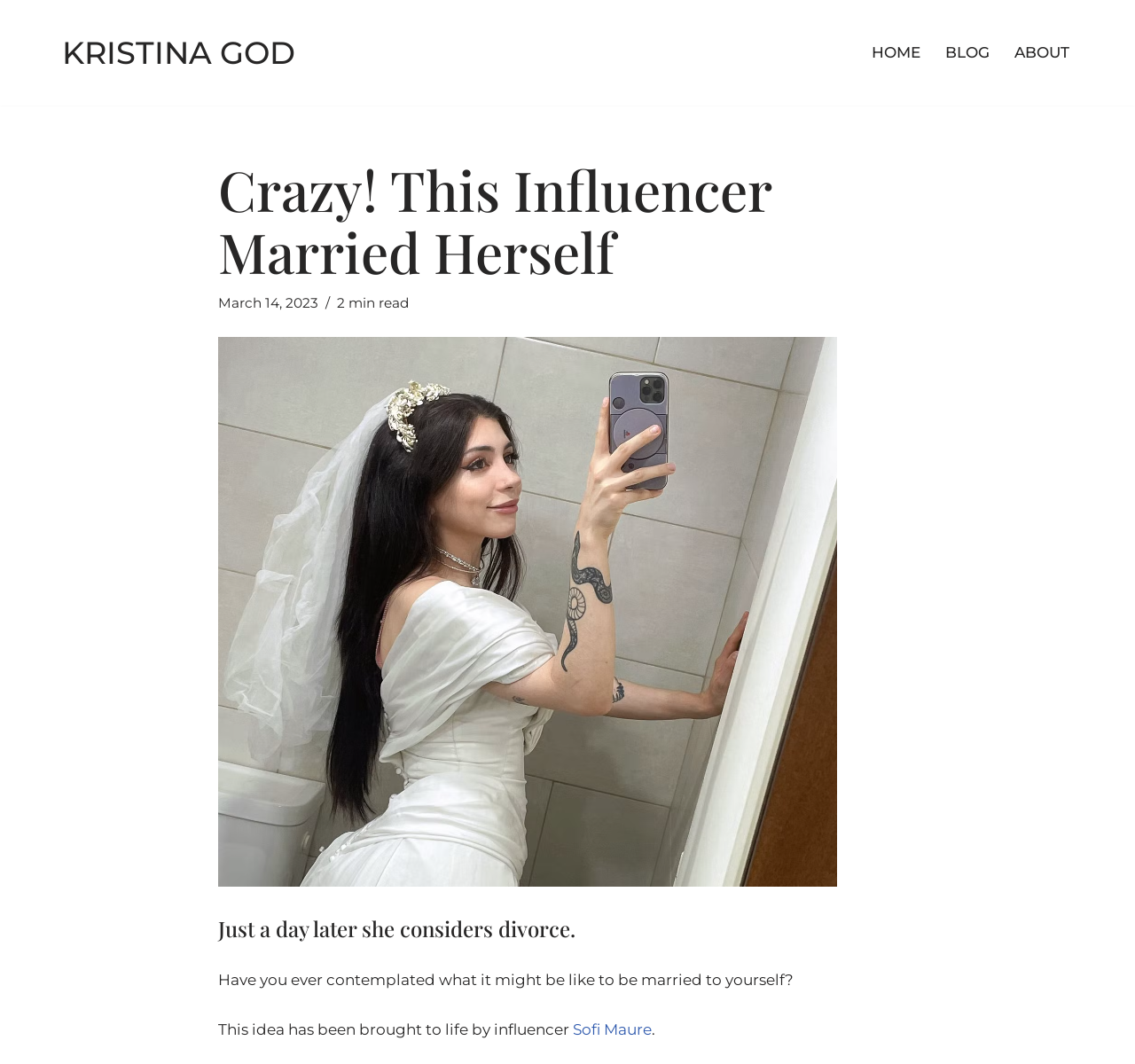Using the provided description aria-label="Search" name="query" placeholder="Search", find the bounding box coordinates for the UI element. Provide the coordinates in (top-left x, top-left y, bottom-right x, bottom-right y) format, ensuring all values are between 0 and 1.

None